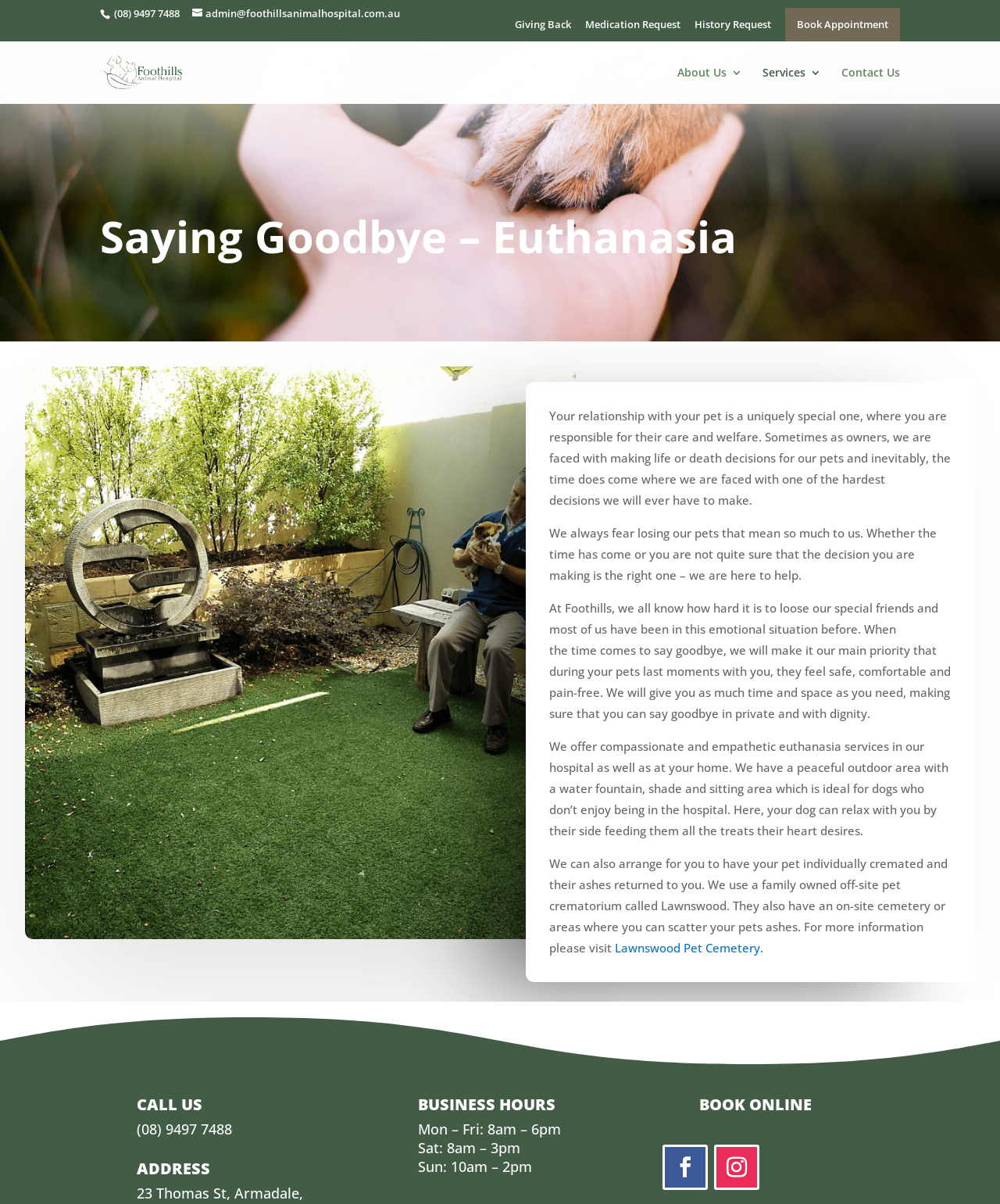Please identify the bounding box coordinates of the clickable area that will fulfill the following instruction: "Visit the Lawnswood Pet Cemetery website". The coordinates should be in the format of four float numbers between 0 and 1, i.e., [left, top, right, bottom].

[0.615, 0.78, 0.764, 0.793]